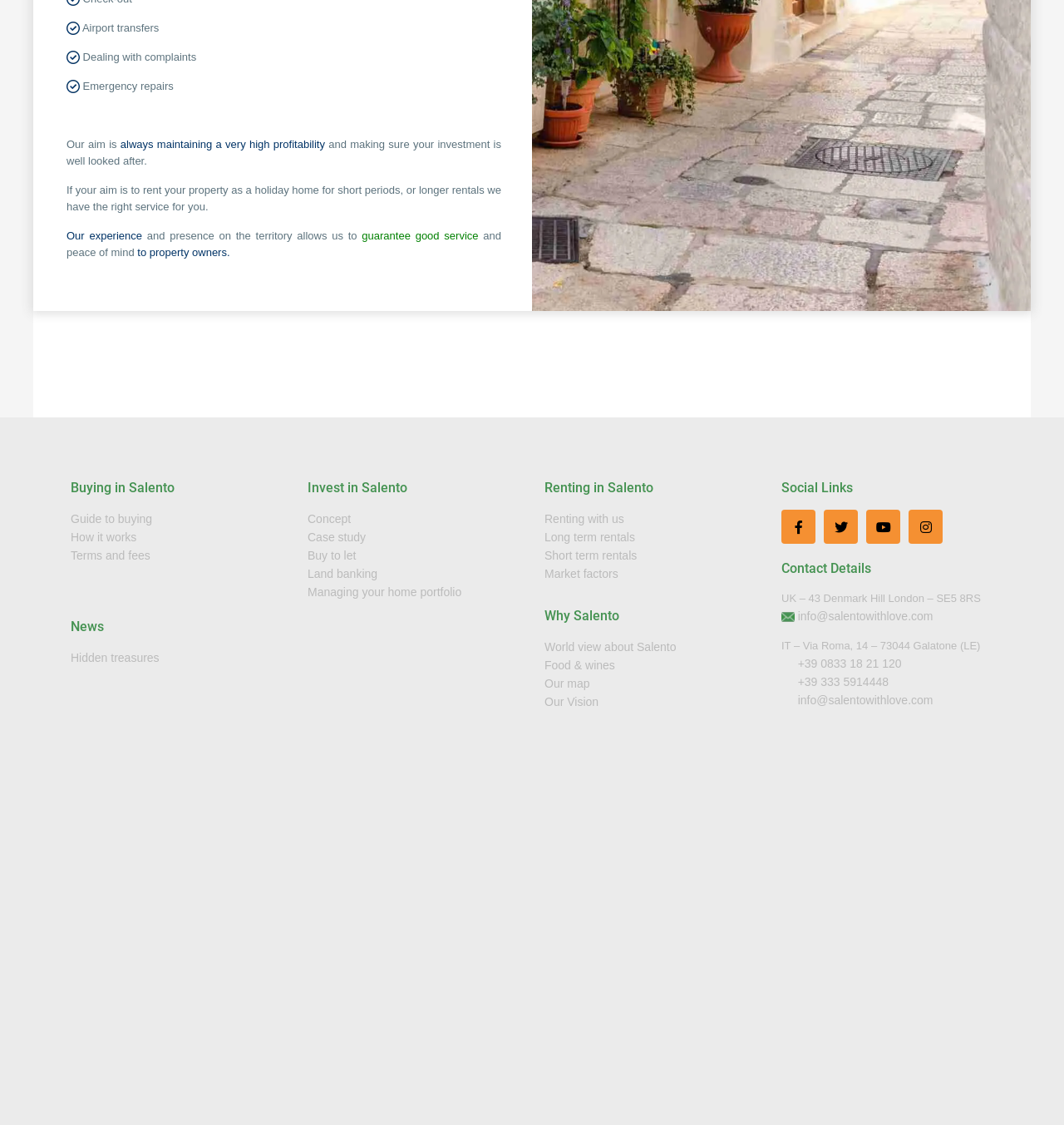What type of rentals are offered?
Refer to the image and provide a thorough answer to the question.

The website mentions short term rentals and long term rentals as options for property owners who want to rent out their properties. This is evident from the links 'Short term rentals' and 'Long term rentals' under the 'Renting in Salento' heading.